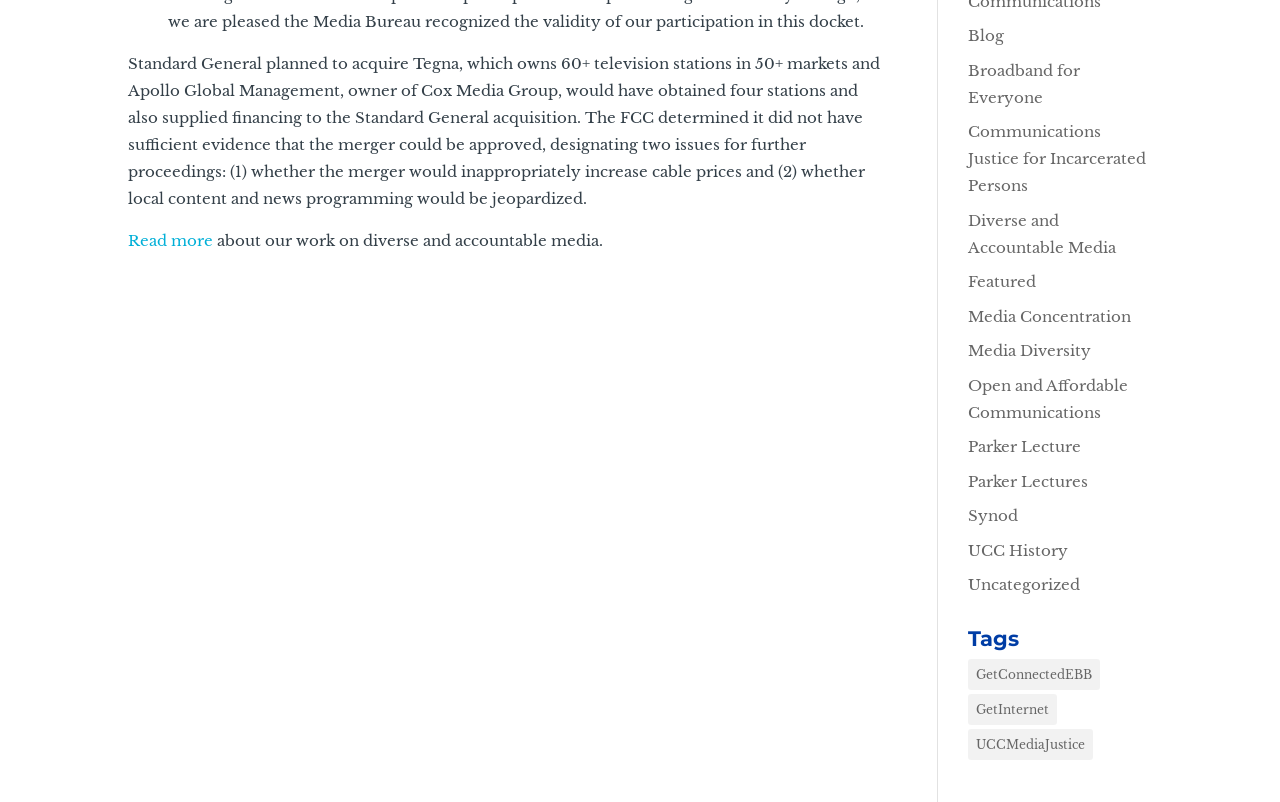Please provide the bounding box coordinates for the element that needs to be clicked to perform the following instruction: "Read more about the Standard General acquisition". The coordinates should be given as four float numbers between 0 and 1, i.e., [left, top, right, bottom].

[0.1, 0.289, 0.166, 0.312]